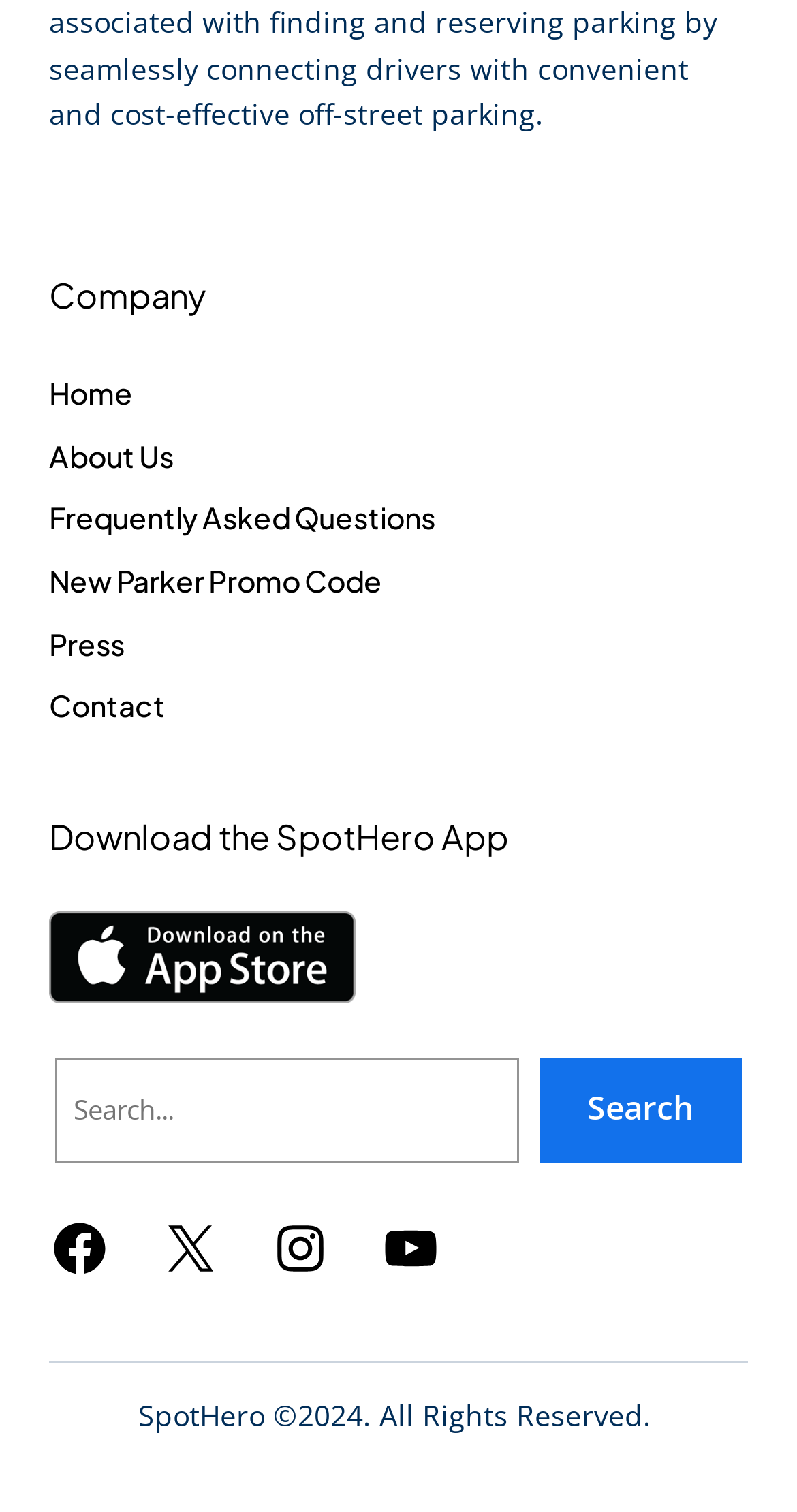Determine the bounding box coordinates of the section to be clicked to follow the instruction: "Search for something". The coordinates should be given as four float numbers between 0 and 1, formatted as [left, top, right, bottom].

[0.069, 0.7, 0.651, 0.769]